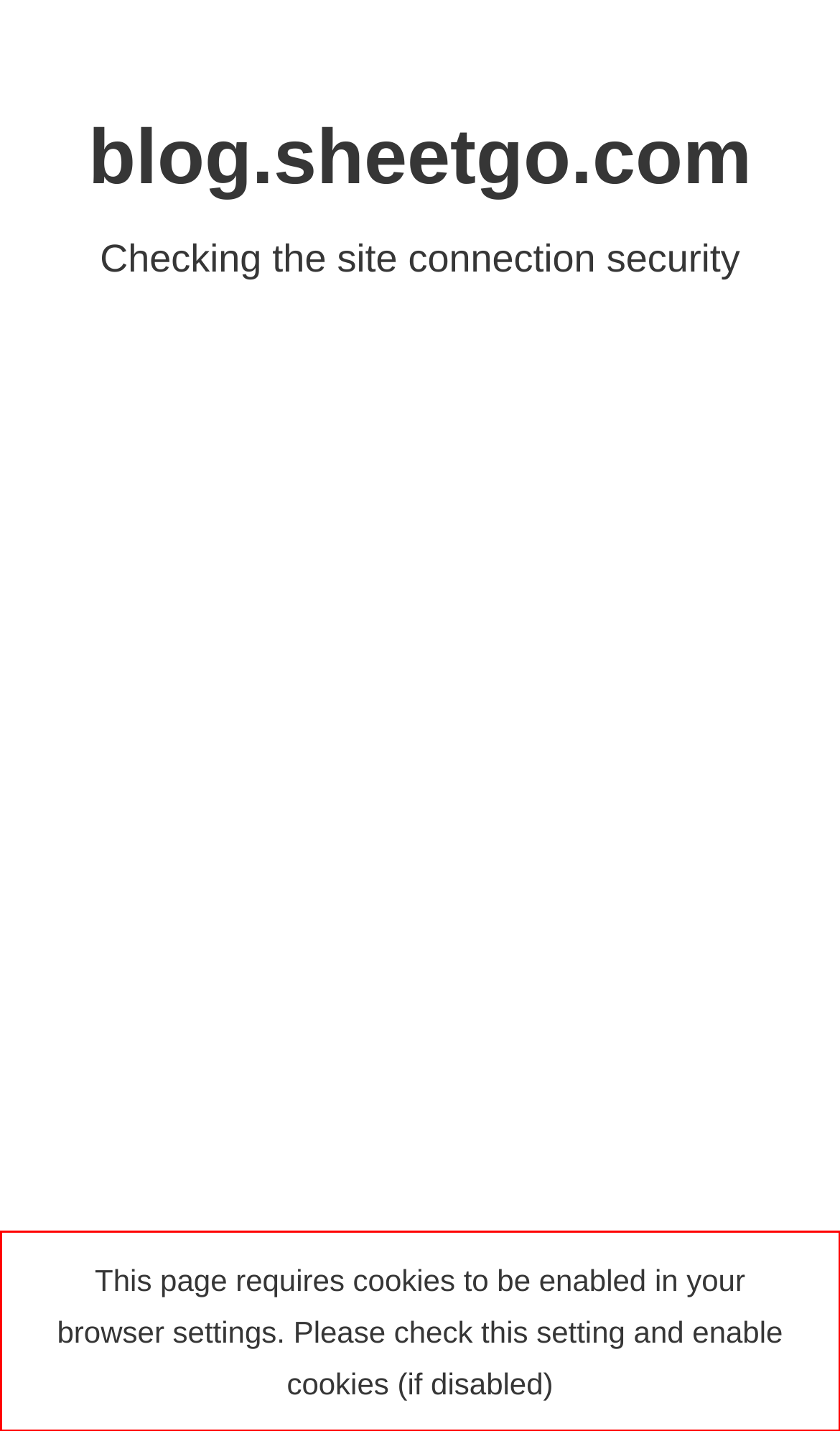In the given screenshot, locate the red bounding box and extract the text content from within it.

This page requires cookies to be enabled in your browser settings. Please check this setting and enable cookies (if disabled)